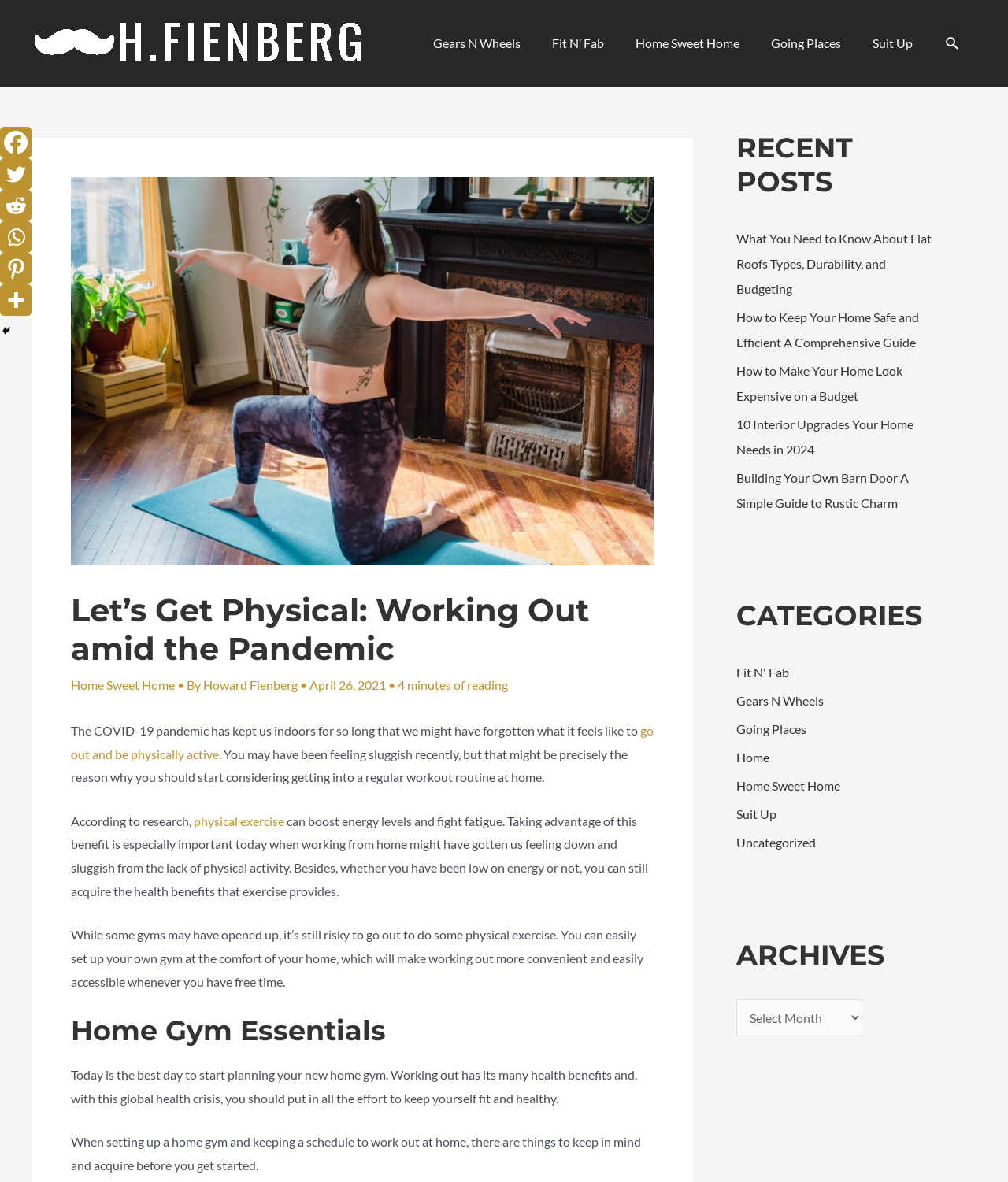Describe all visible elements and their arrangement on the webpage.

This webpage is about home gym advice for low-energy individuals. At the top left corner, there is a logo of "hfienberg" with a link to the homepage. Next to it, there is a navigation menu with links to different categories such as "Gears N Wheels", "Fit N' Fab", "Home Sweet Home", "Going Places", and "Suit Up". On the top right corner, there is a search icon link.

Below the navigation menu, there is a header section with an image of a woman doing yoga, a heading that reads "Let's Get Physical: Working Out amid the Pandemic", and a link to "Home Sweet Home" with the author's name "Howard Fienberg" and the date "April 26, 2021". 

The main content of the webpage is divided into several sections. The first section discusses the importance of physical exercise during the pandemic, citing research that it can boost energy levels and fight fatigue. It also mentions the benefits of setting up a home gym, especially during a time when going out to exercise may be risky.

The next section is headed "Home Gym Essentials" and provides advice on planning and setting up a home gym. There are several paragraphs of text that discuss the benefits of working out at home and the things to keep in mind when setting up a home gym.

On the right side of the webpage, there are three complementary sections. The first section is headed "RECENT POSTS" and lists five recent articles with links to each one. The second section is headed "CATEGORIES" and lists seven categories with links to each one. The third section is headed "ARCHIVES" and has a combobox to select archives by date.

At the bottom of the webpage, there are links to social media platforms such as Facebook, Twitter, Reddit, Whatsapp, Pinterest, and More.